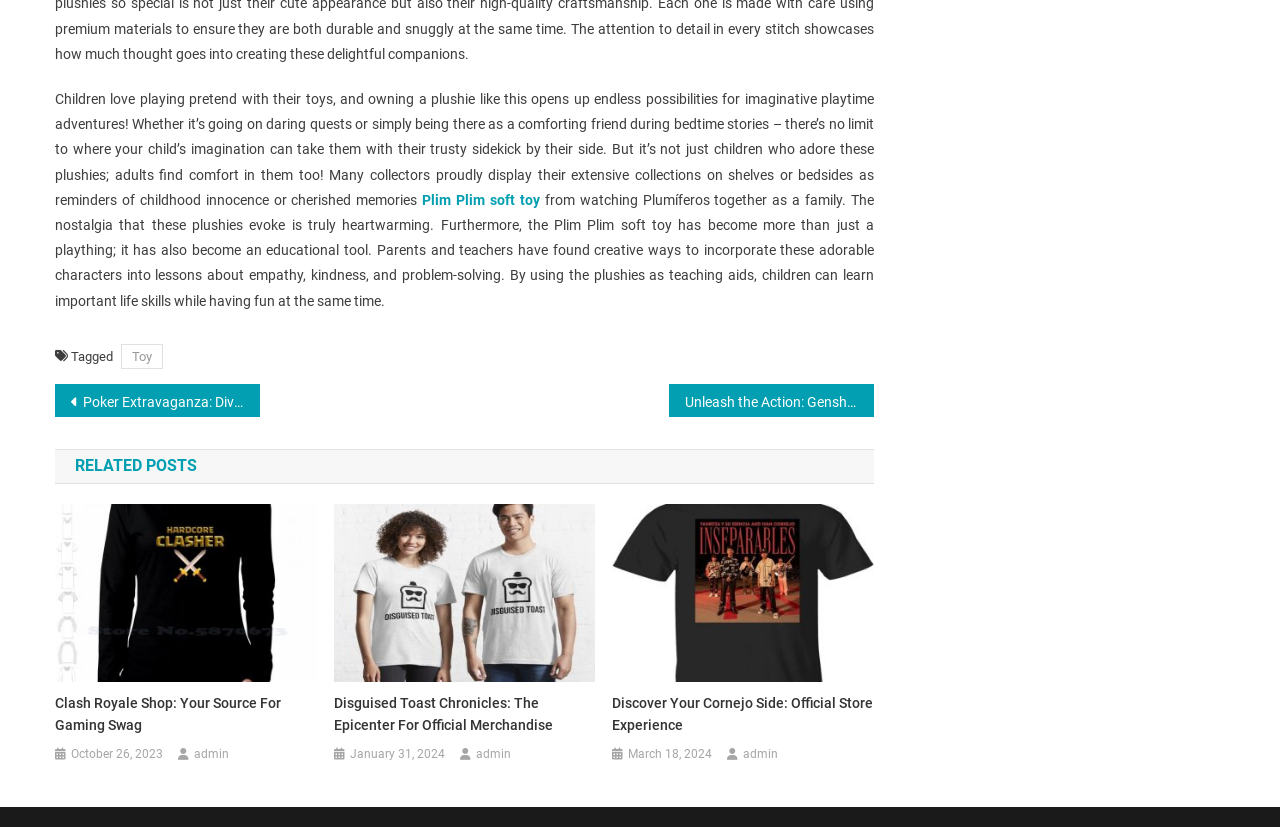Answer the question below in one word or phrase:
What is the topic of the main article?

Plim Plim soft toy